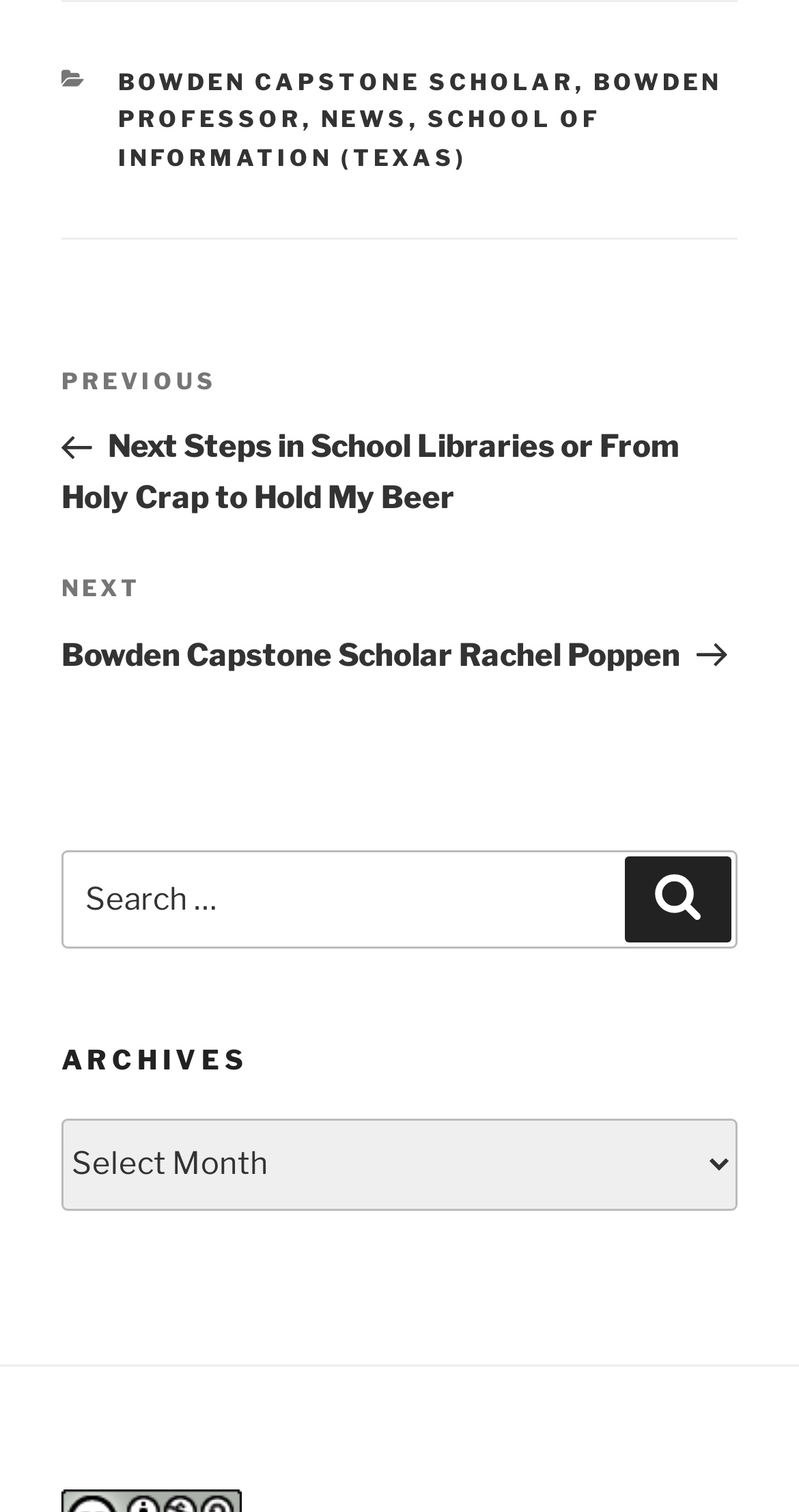For the element described, predict the bounding box coordinates as (top-left x, top-left y, bottom-right x, bottom-right y). All values should be between 0 and 1. Element description: Bowden Professor

[0.147, 0.045, 0.904, 0.089]